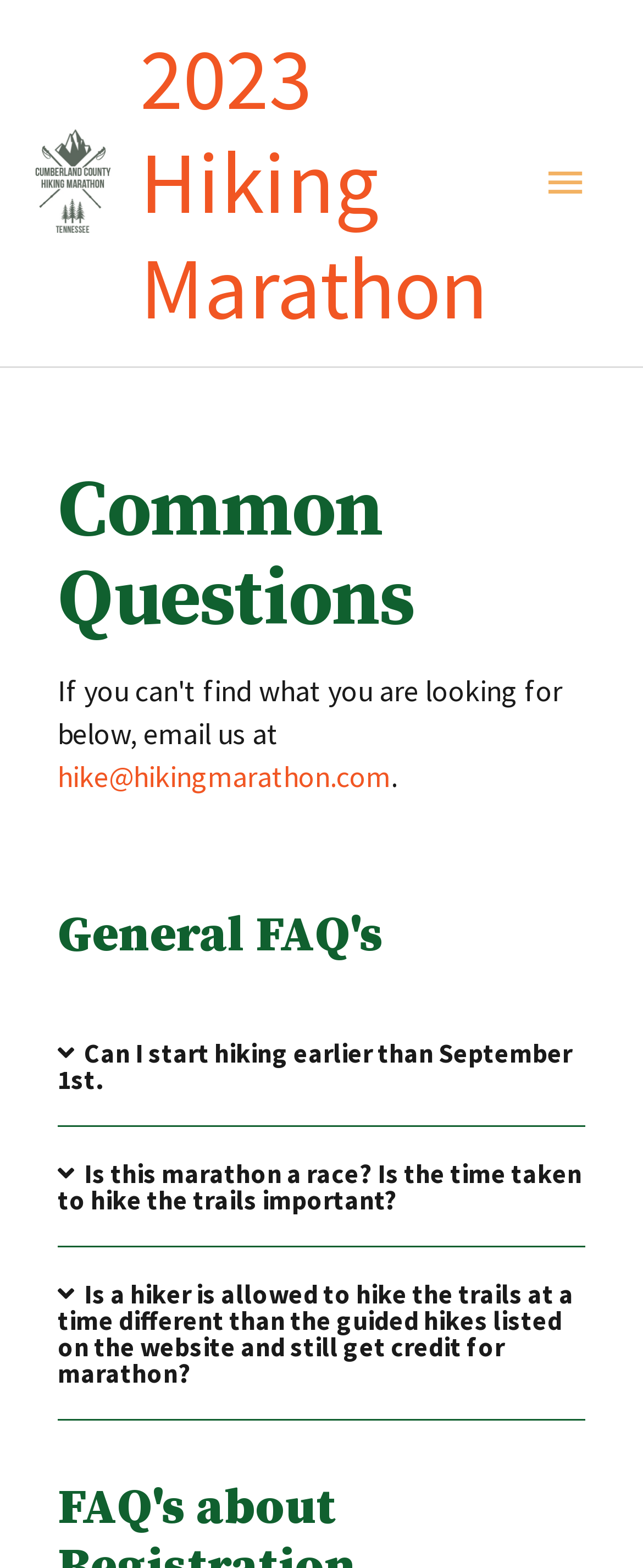How many FAQs are listed on this page?
Please use the image to provide a one-word or short phrase answer.

3